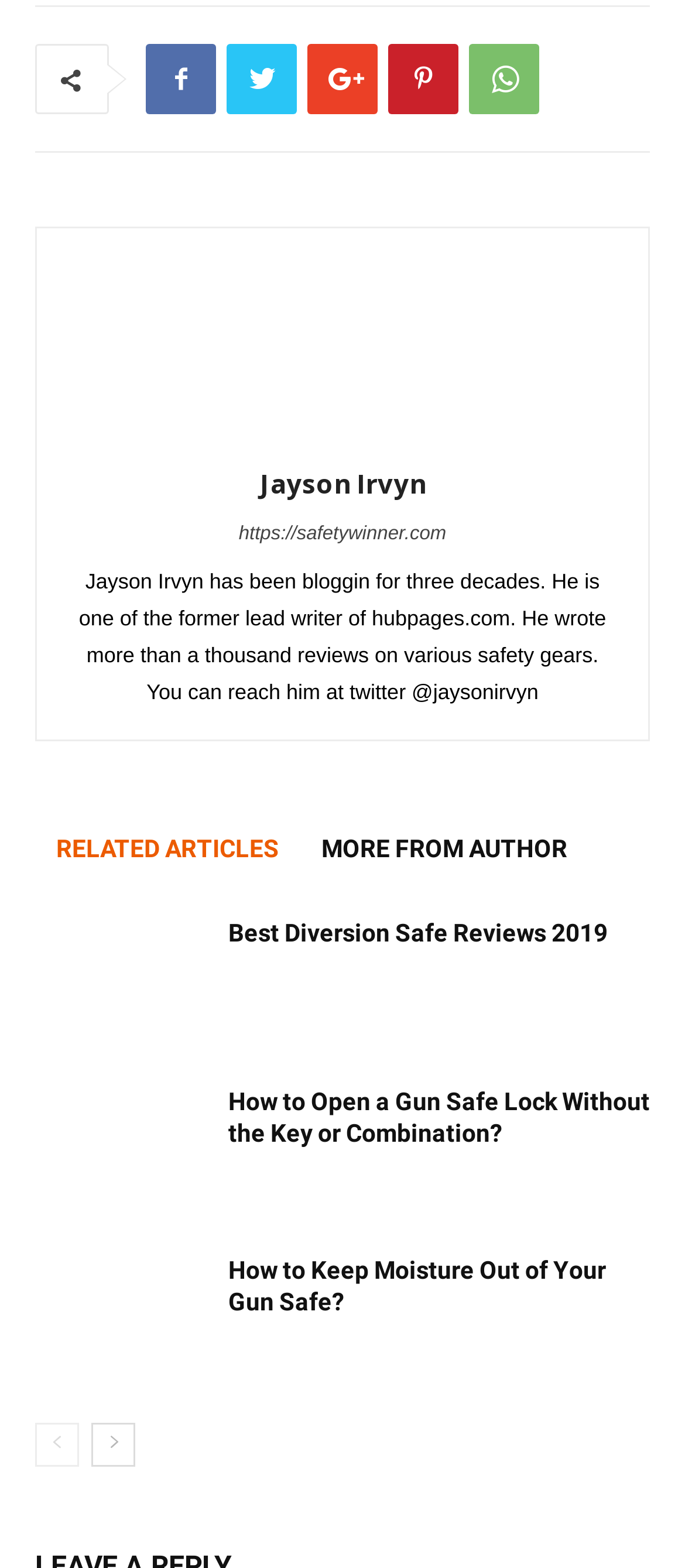Locate the bounding box coordinates of the element that needs to be clicked to carry out the instruction: "Check out the author's other articles". The coordinates should be given as four float numbers ranging from 0 to 1, i.e., [left, top, right, bottom].

[0.051, 0.528, 0.438, 0.556]